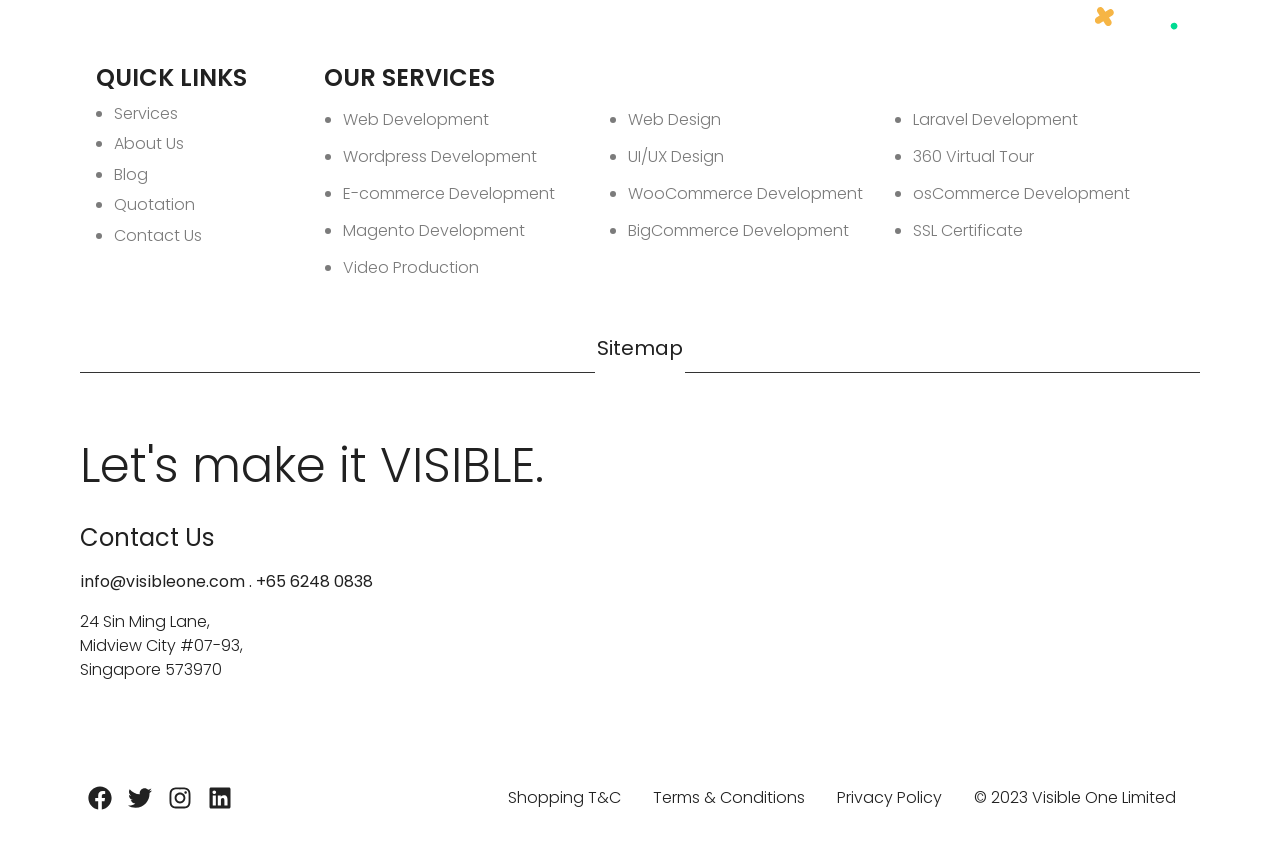Give a one-word or short-phrase answer to the following question: 
What is the company's address?

24 Sin Ming Lane, Midview City #07-93, Singapore 573970